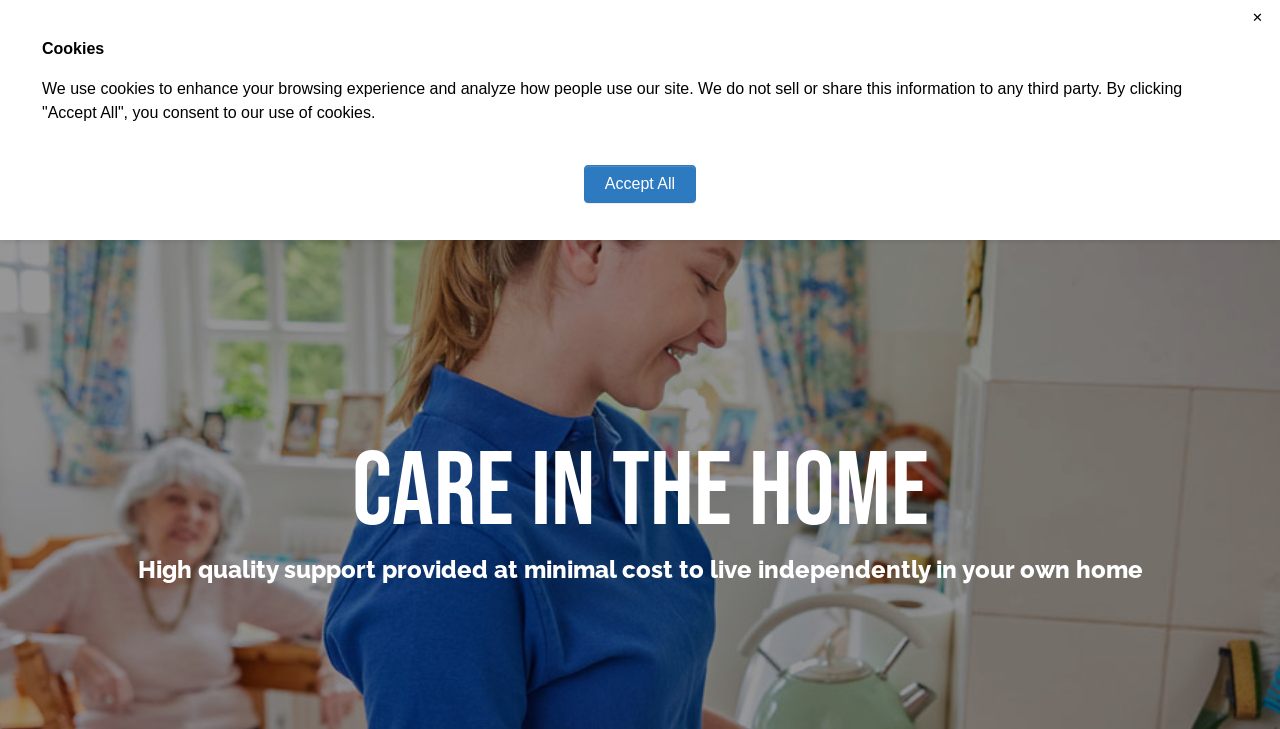Give a detailed account of the webpage, highlighting key information.

The webpage is about Care Services provided by Estuary League. At the top left, there is a logo image next to the link "ESTUARY". On the top right, there is a search box with a magnifying glass button next to it. Below the search box, there are seven links in a row, including "Care Services", "Activities", "Post Office", "Charity Shops", "Cafe", "Room Hire", and "Donate". These links are positioned horizontally, with "Care Services" on the left and "Donate" on the right.

Below these links, there are two headings. The first heading is "Care In The Home", and the second heading provides a description of the care services, stating that they provide high-quality support at a minimal cost to live independently in one's own home.

At the bottom left, there is a notification about cookies, which informs users that the website uses cookies to enhance their browsing experience and analyze site usage. This notification also includes a button to "Accept All" cookies. Above this notification, there is a small "✕" button at the top right corner, likely used to close the notification.

Overall, the webpage appears to be a portal for Care Services provided by Estuary League, with various links and a search function to facilitate navigation.